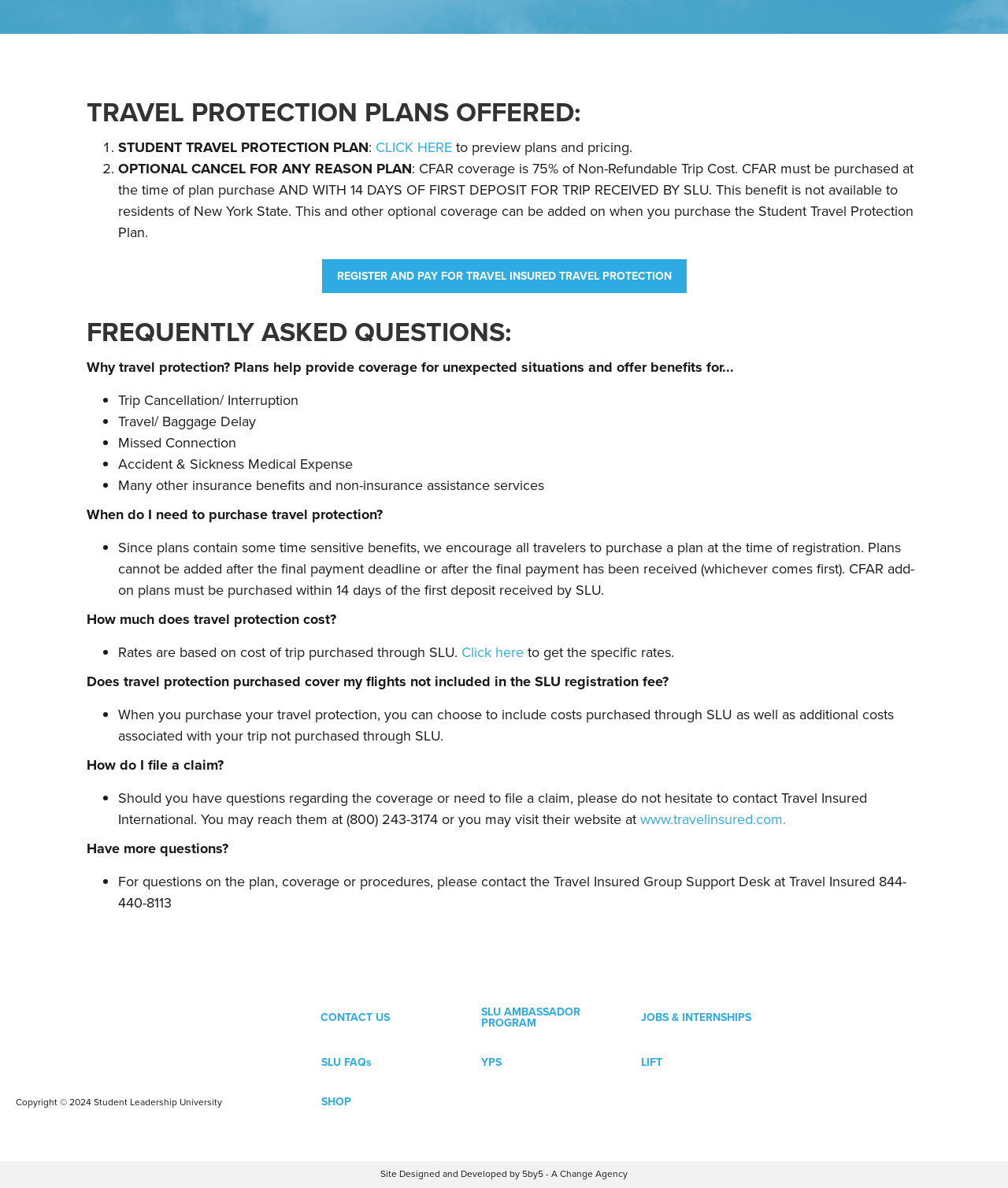From the given element description: "SLU AMBASSADOR PROGRAM", find the bounding box for the UI element. Provide the coordinates as four float numbers between 0 and 1, in the order [left, top, right, bottom].

[0.474, 0.835, 0.631, 0.878]